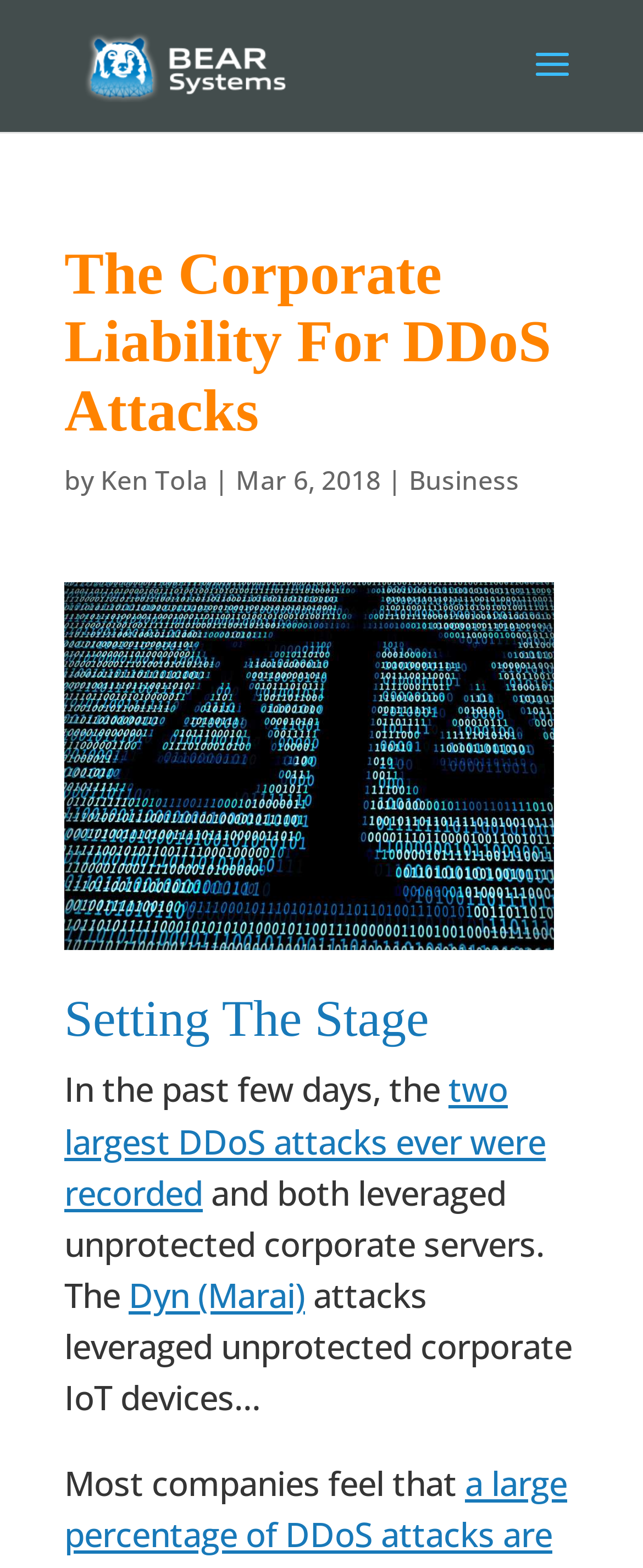Your task is to extract the text of the main heading from the webpage.

The Corporate Liability For DDoS Attacks